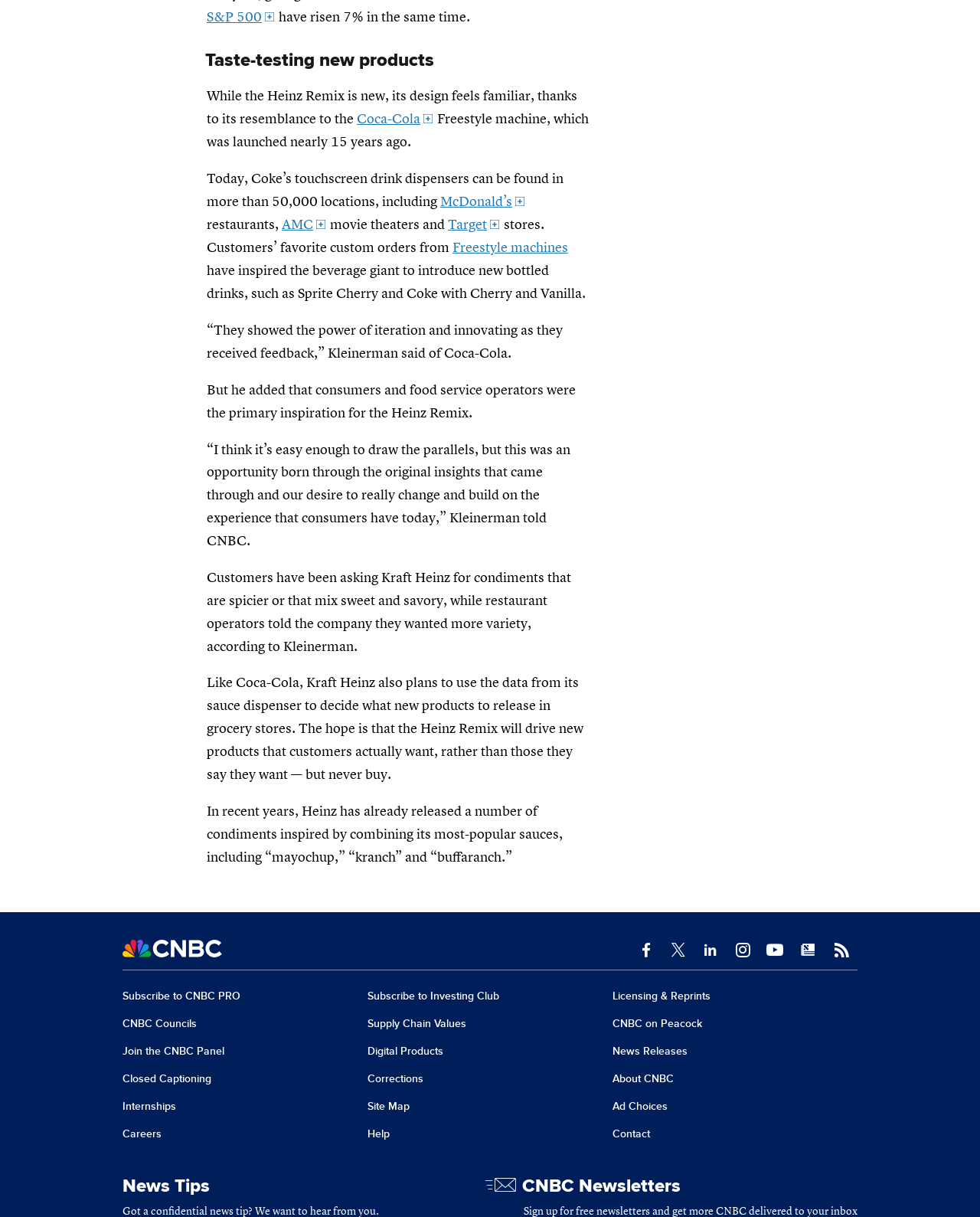Based on the description "Licensing & Reprints", find the bounding box of the specified UI element.

[0.625, 0.813, 0.725, 0.823]